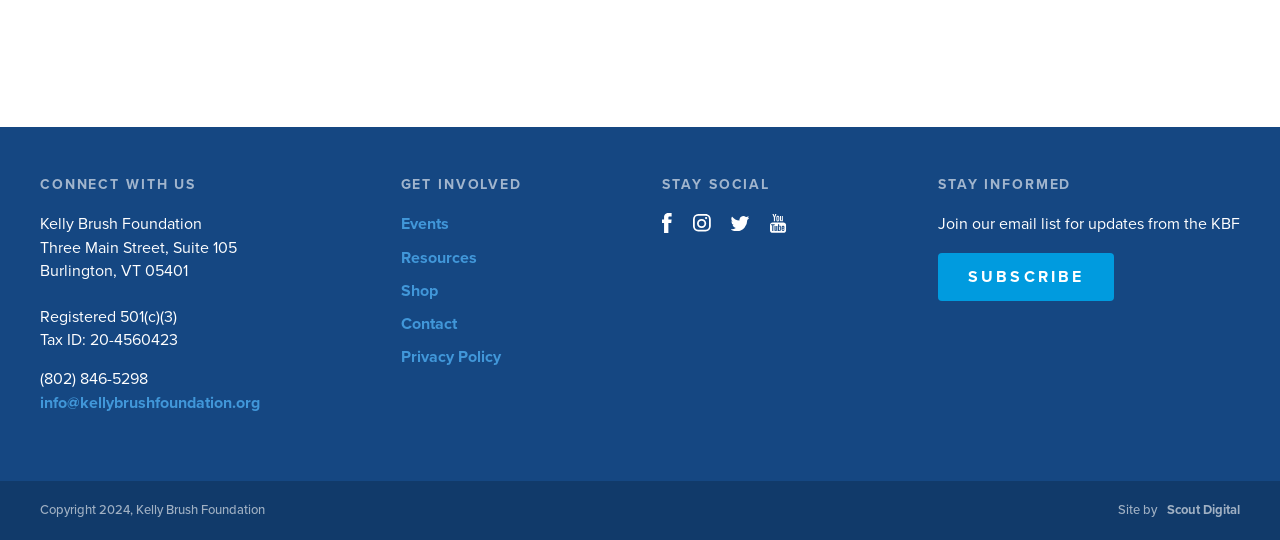Show the bounding box coordinates for the HTML element described as: "info@kellybrushfoundation.org".

[0.031, 0.727, 0.203, 0.764]